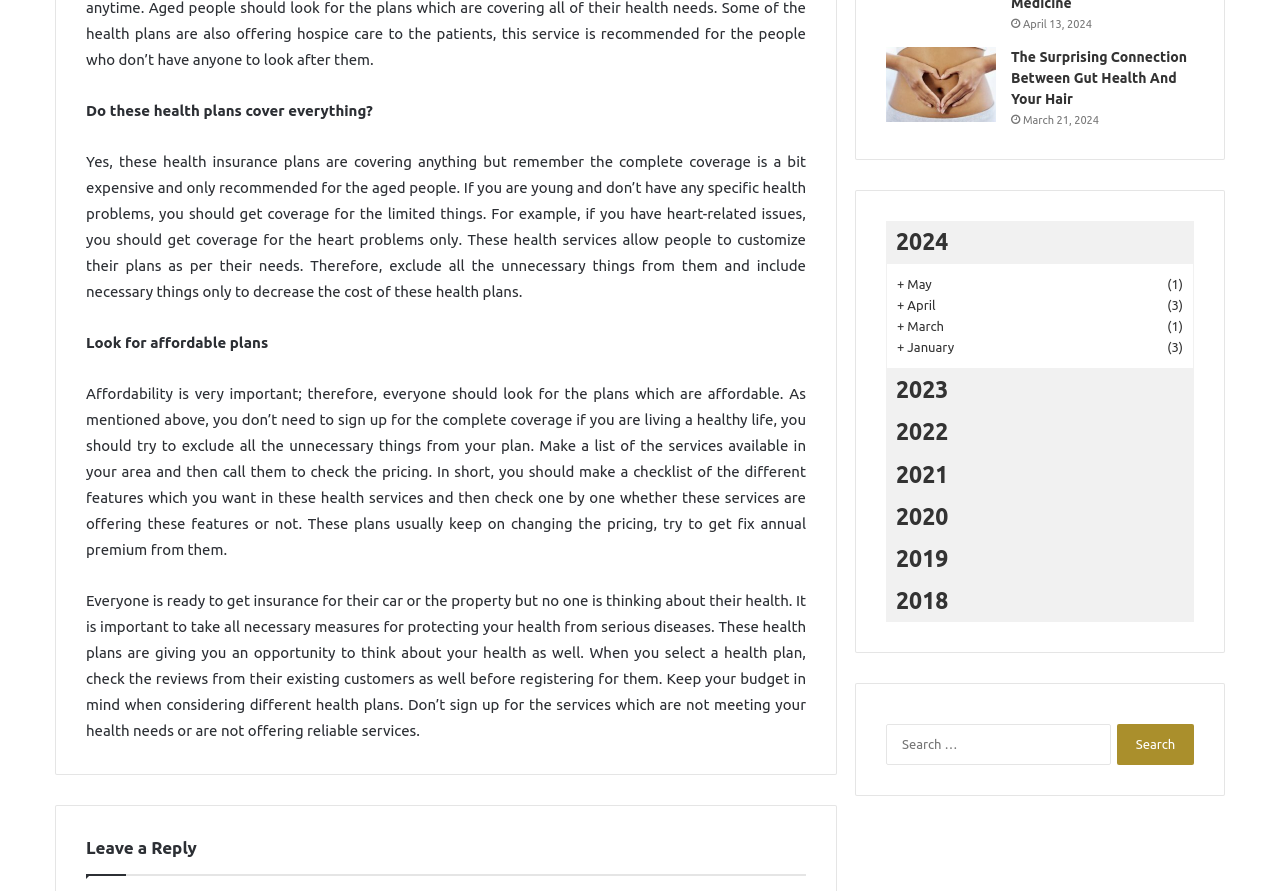Please predict the bounding box coordinates of the element's region where a click is necessary to complete the following instruction: "Call the company". The coordinates should be represented by four float numbers between 0 and 1, i.e., [left, top, right, bottom].

None